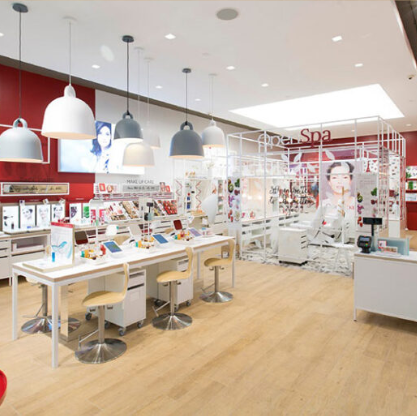What is the approximate size of the store?
Use the image to answer the question with a single word or phrase.

1,800 square feet